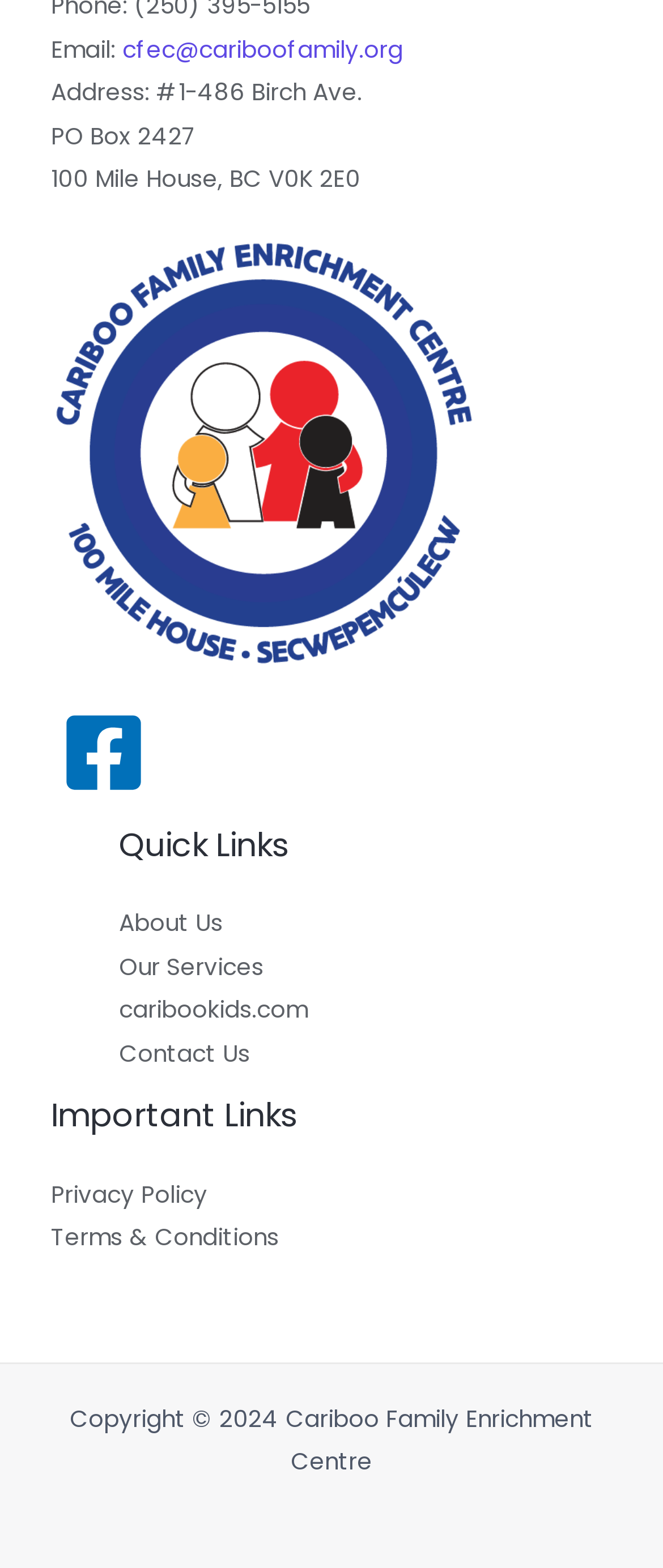What social media platform is linked on the webpage?
Refer to the image and give a detailed answer to the query.

The Facebook link can be found in the footer section of the webpage, where it is represented by an image and the text 'Facebook'.